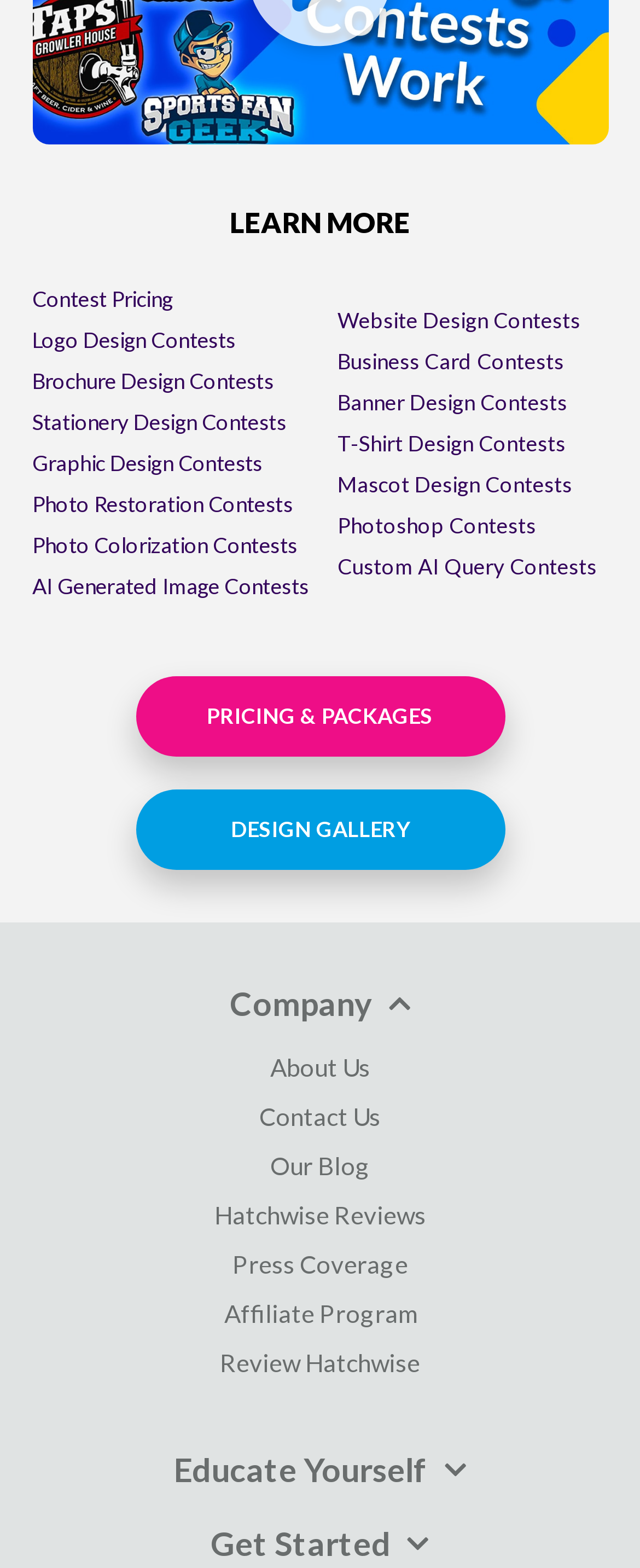Please identify the bounding box coordinates of the area I need to click to accomplish the following instruction: "Check out the design gallery".

[0.212, 0.504, 0.788, 0.555]